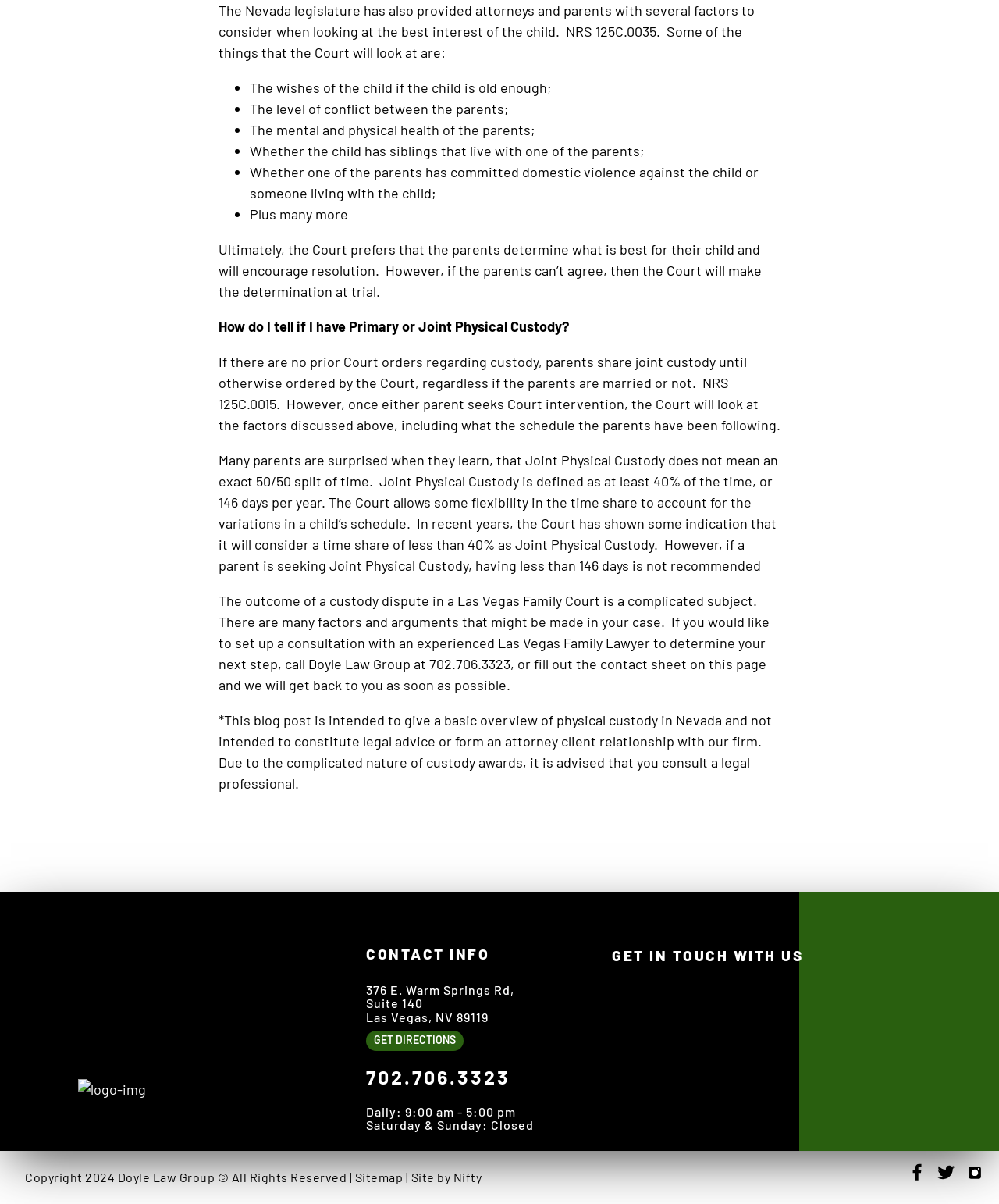What is the preferred outcome of the Court in custody disputes?
Answer the question with a detailed and thorough explanation.

According to the webpage, the Court prefers that the parents determine what is best for their child and will encourage resolution. This is stated in the paragraph that starts with 'Ultimately, the Court prefers...'.